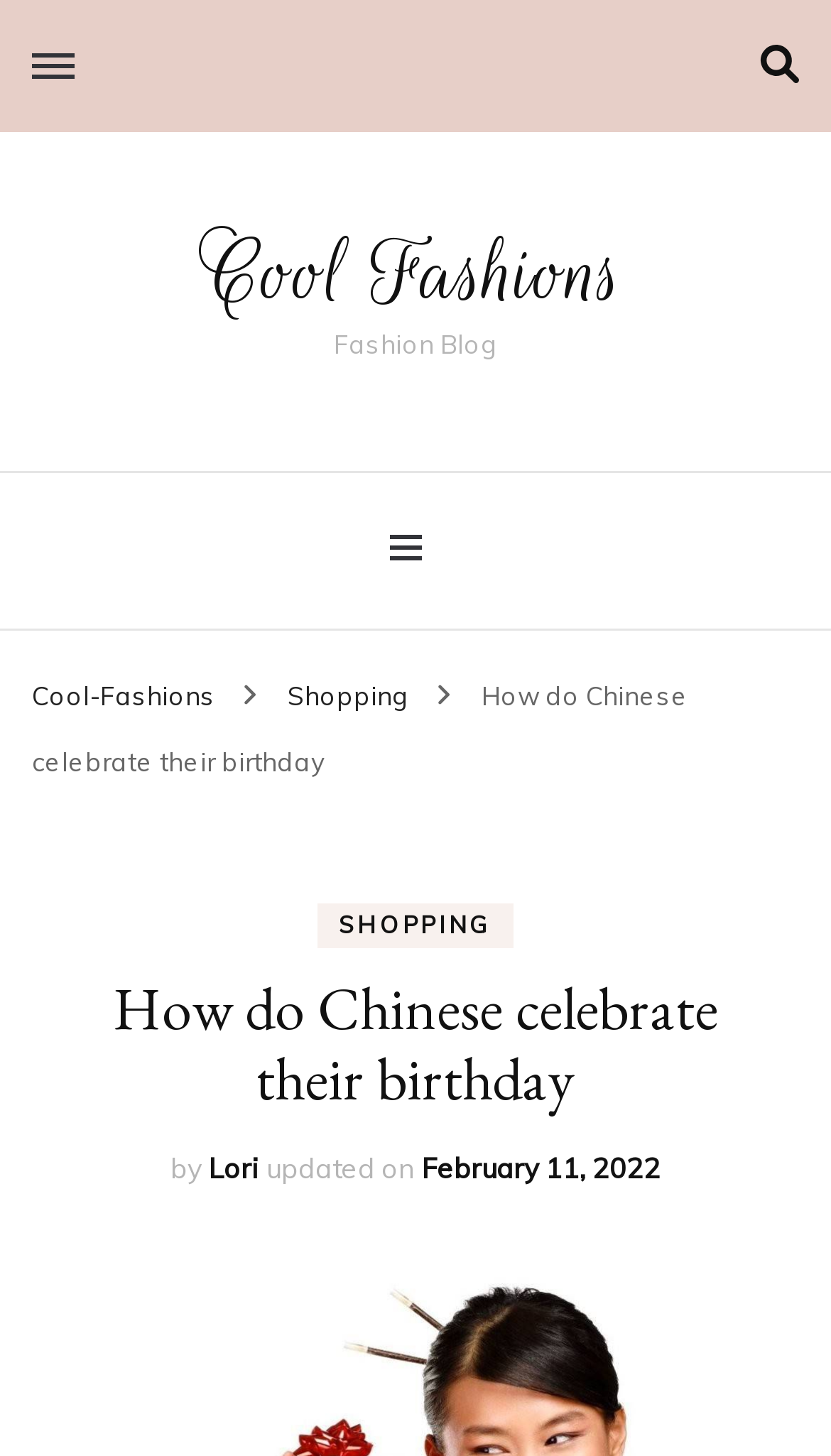When was the article about Chinese birthday celebrations updated?
Using the image, give a concise answer in the form of a single word or short phrase.

February 11, 2022